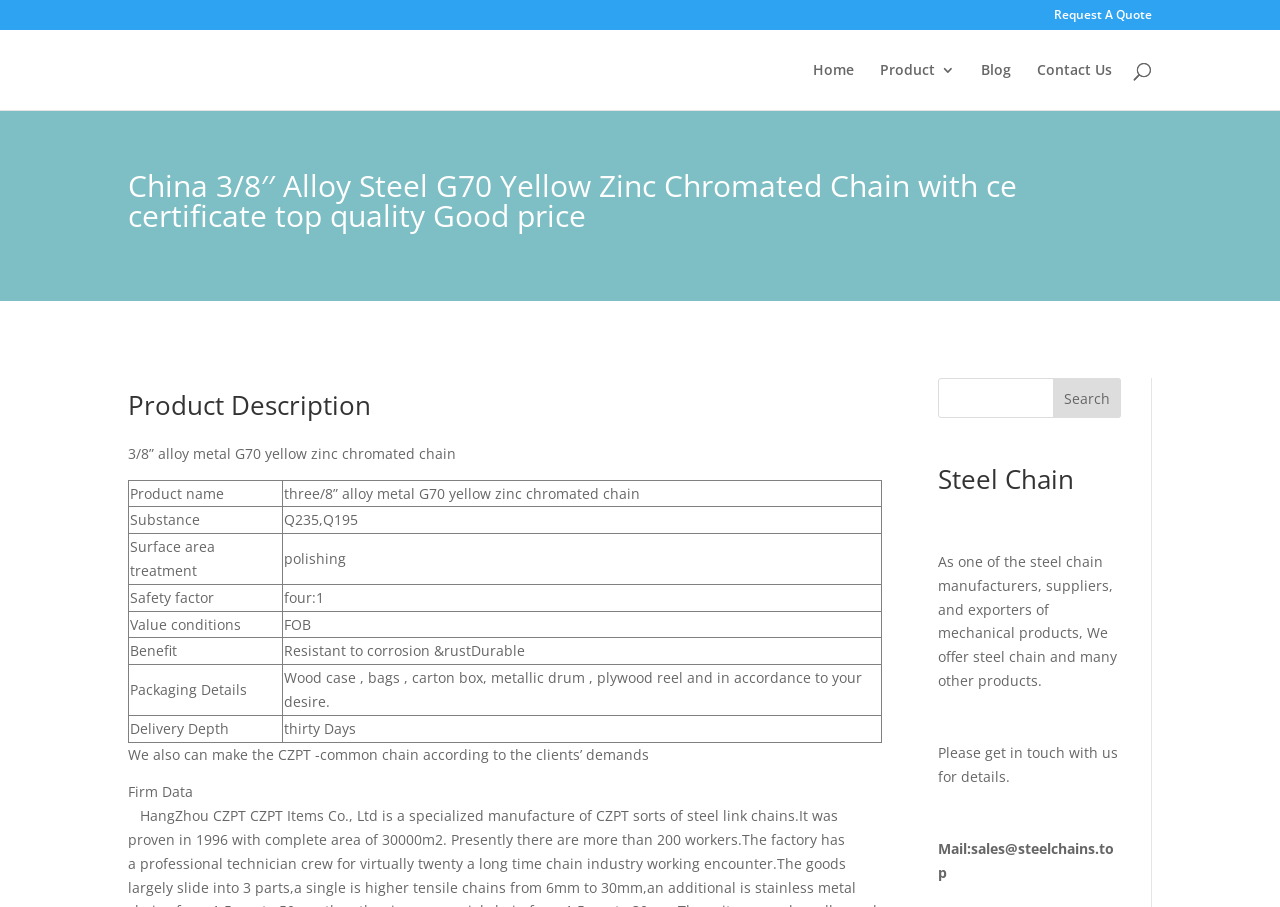Give a one-word or short-phrase answer to the following question: 
What is the product name?

3/8” alloy metal G70 yellow zinc chromated chain